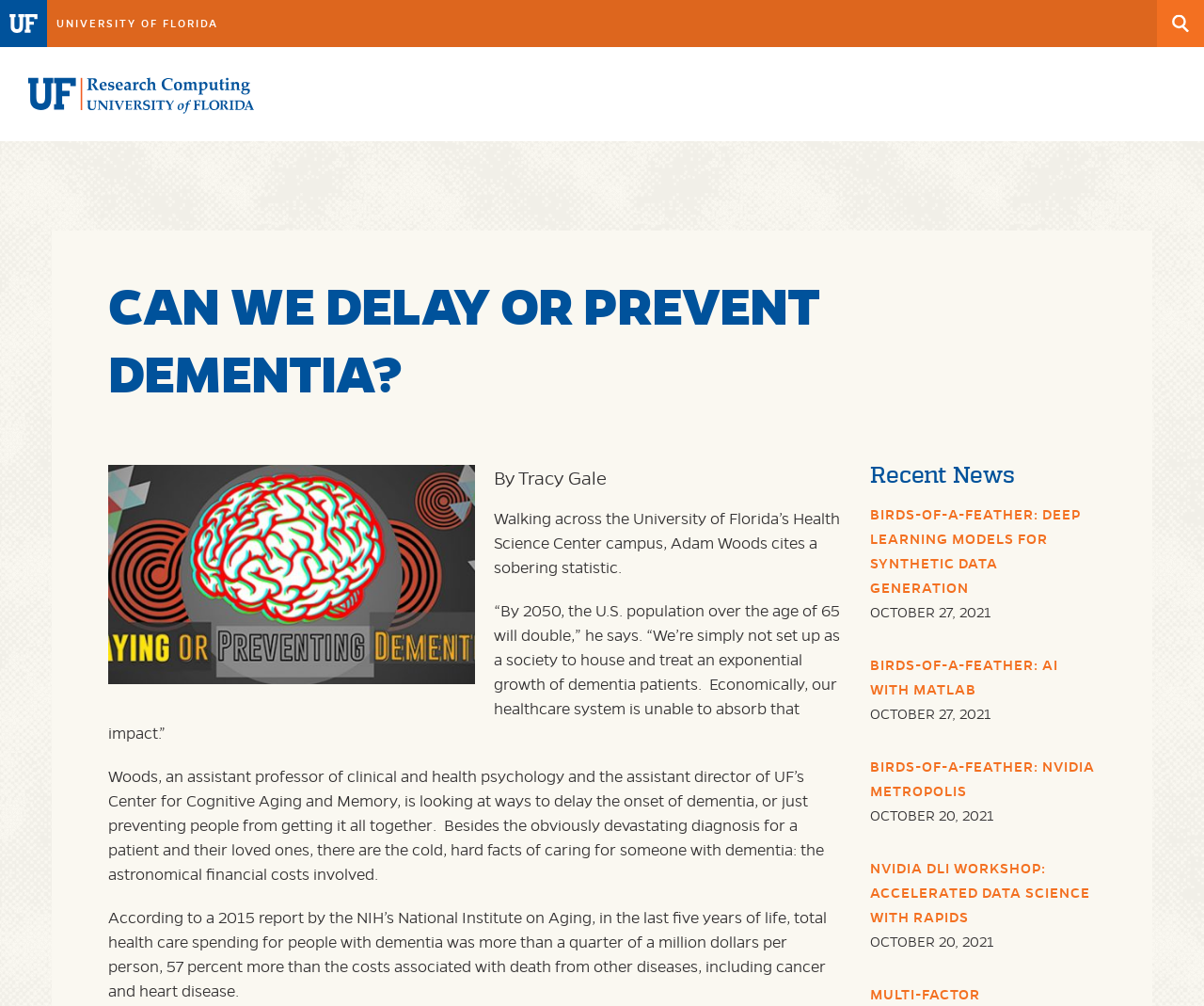What is the topic of research being discussed?
Analyze the image and provide a thorough answer to the question.

The topic of research is mentioned in the heading 'CAN WE DELAY OR PREVENT DEMENTIA?' and also in the text 'delay the onset of dementia, or just preventing people from getting it all together' which suggests that the research is focused on finding ways to prevent or delay dementia.